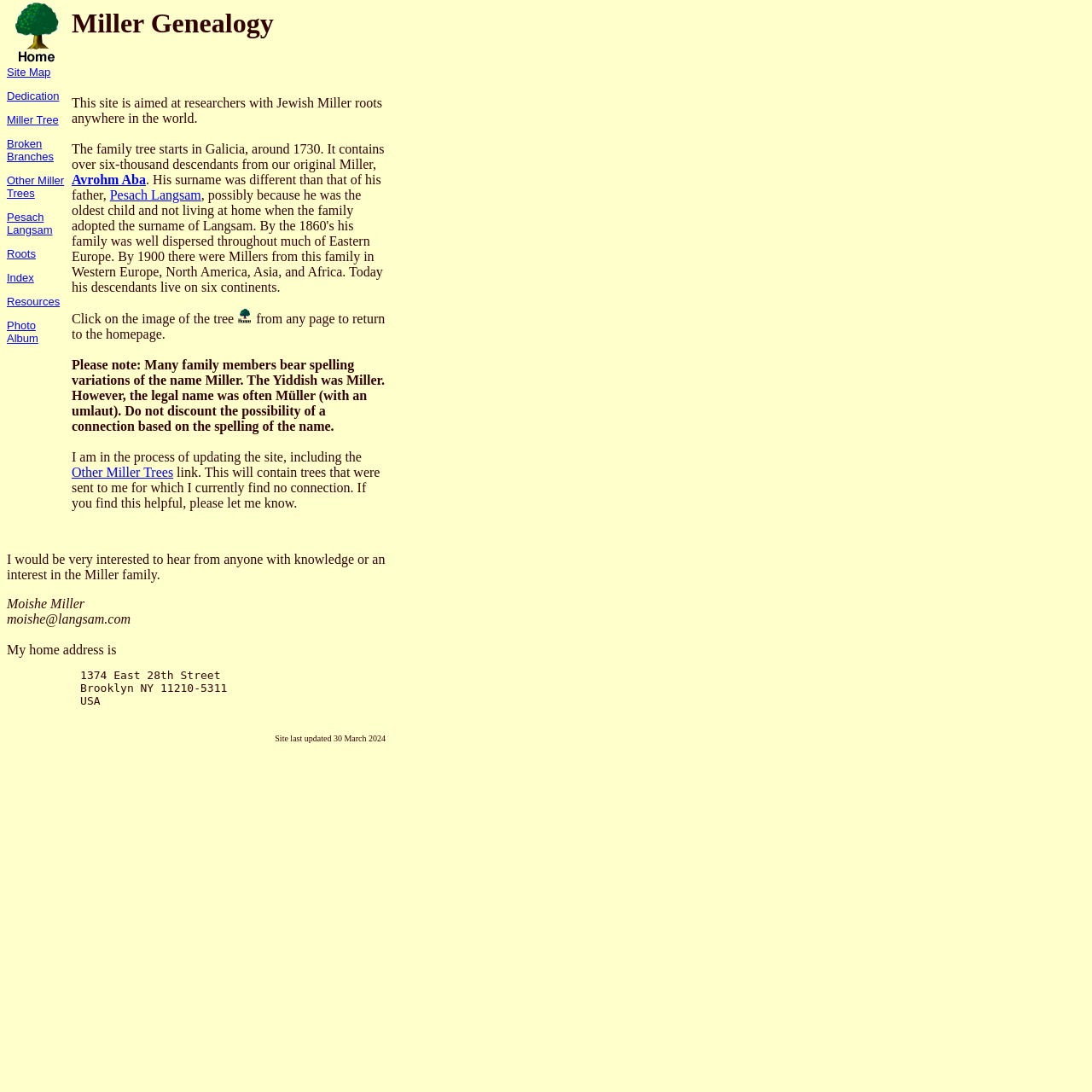What is the main purpose of this website?
Please give a detailed and elaborate explanation in response to the question.

Based on the webpage content, it appears that the main purpose of this website is to provide information and resources for researchers with Jewish Miller roots. The website contains a family tree that starts in Galicia around 1730 and has over six thousand descendants.